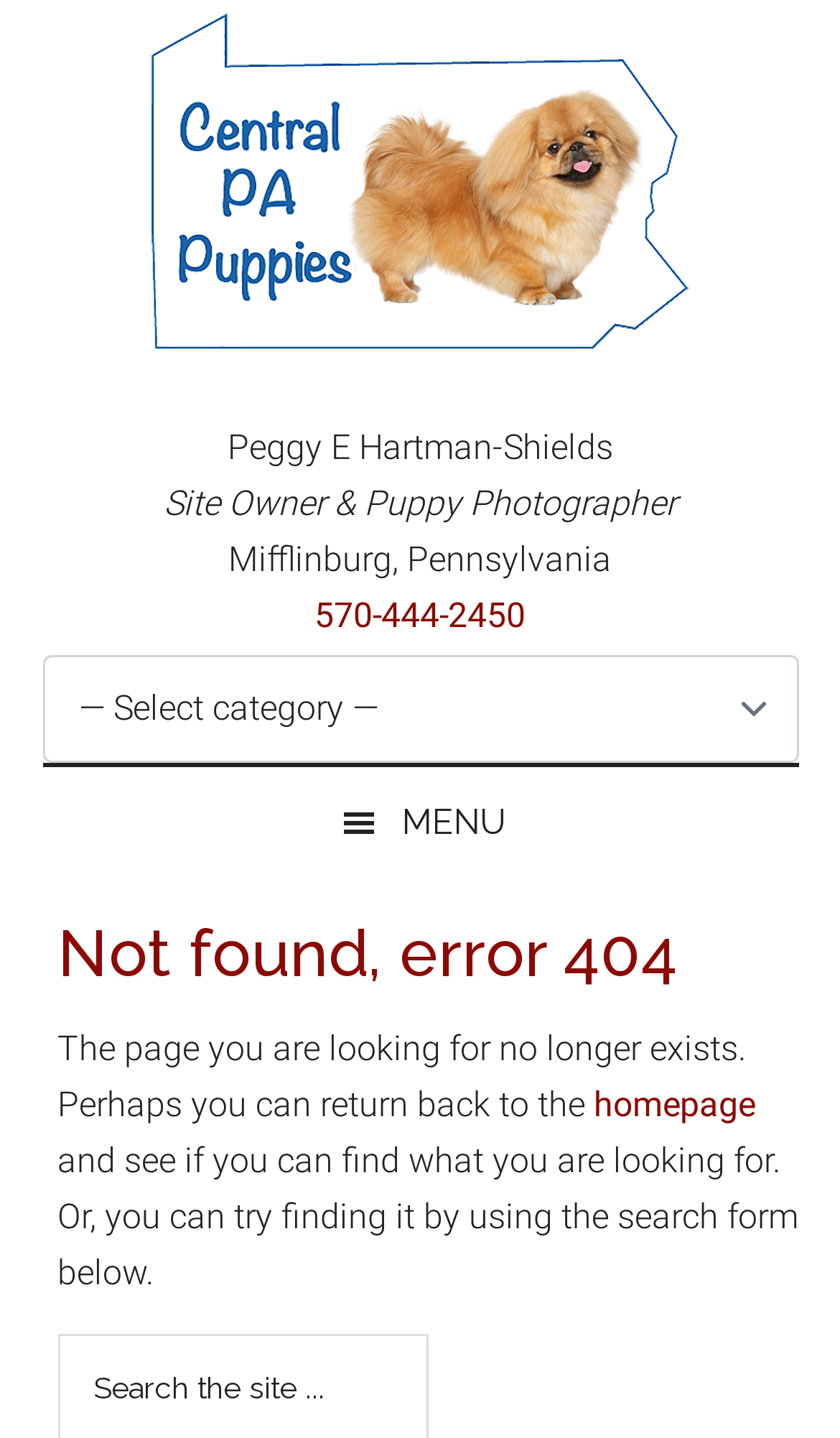Using the webpage screenshot, locate the HTML element that fits the following description and provide its bounding box: "570-444-2450".

[0.374, 0.414, 0.626, 0.442]